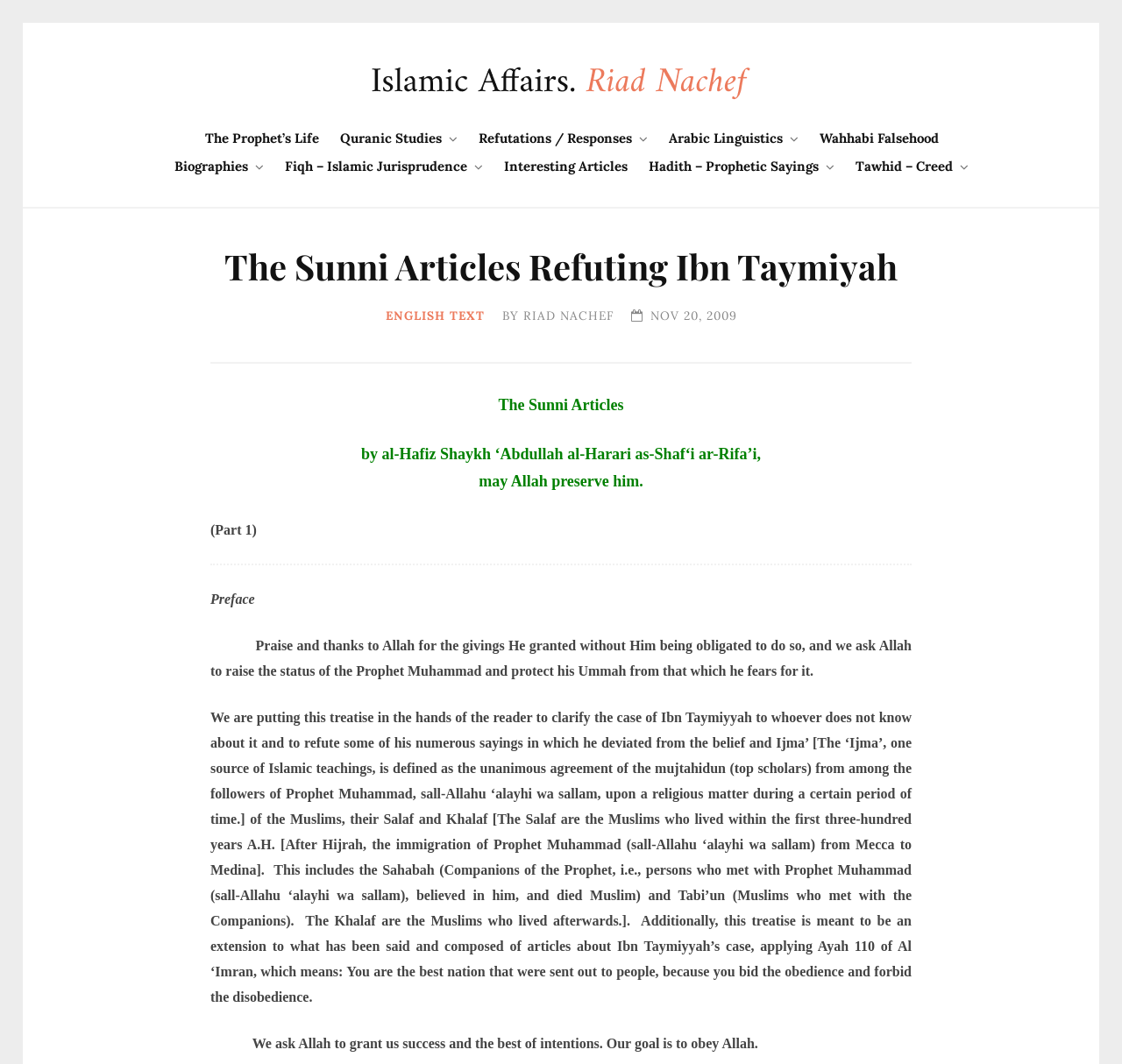Identify the bounding box coordinates of the region that needs to be clicked to carry out this instruction: "Click on the link to Fiqh – Islamic Jurisprudence". Provide these coordinates as four float numbers ranging from 0 to 1, i.e., [left, top, right, bottom].

[0.235, 0.143, 0.416, 0.169]